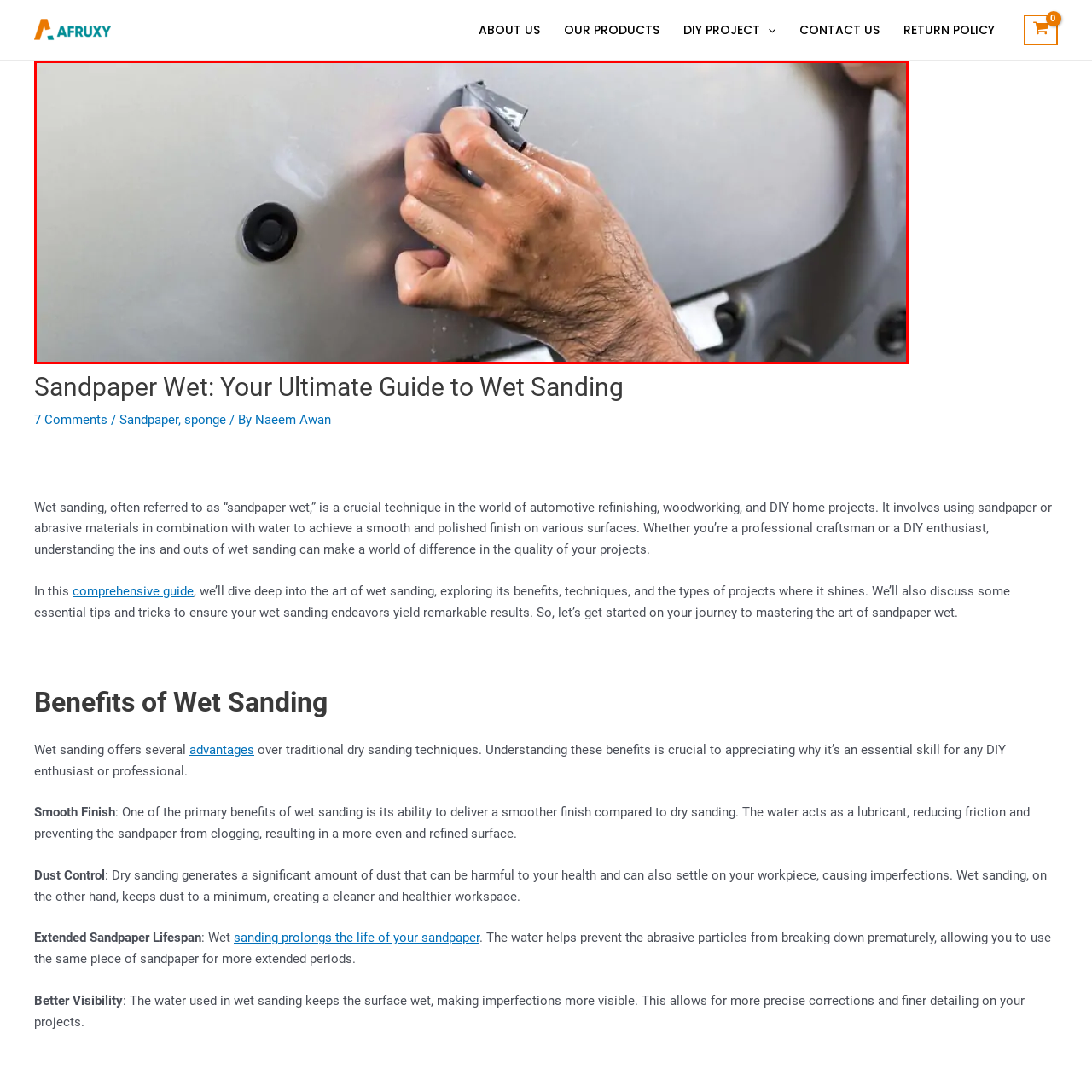What is the purpose of wet sanding?
Examine the visual content inside the red box and reply with a single word or brief phrase that best answers the question.

achieving a smooth finish